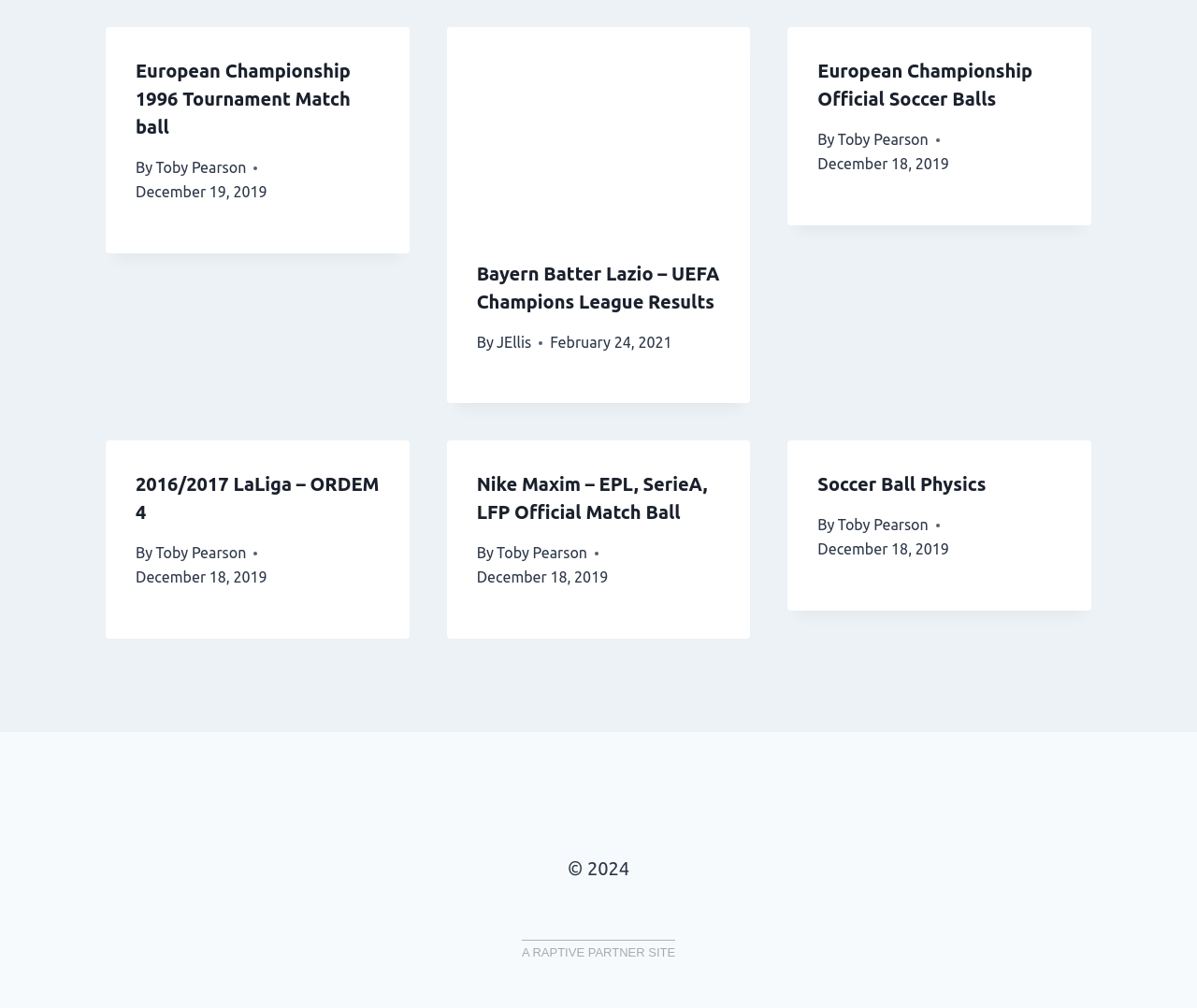Who wrote the article 'European Championship 1996 Tournament Match ball'?
Using the image, provide a detailed and thorough answer to the question.

I looked at the article with the heading 'European Championship 1996 Tournament Match ball' and found the author's name 'Toby Pearson' next to the 'By' text.